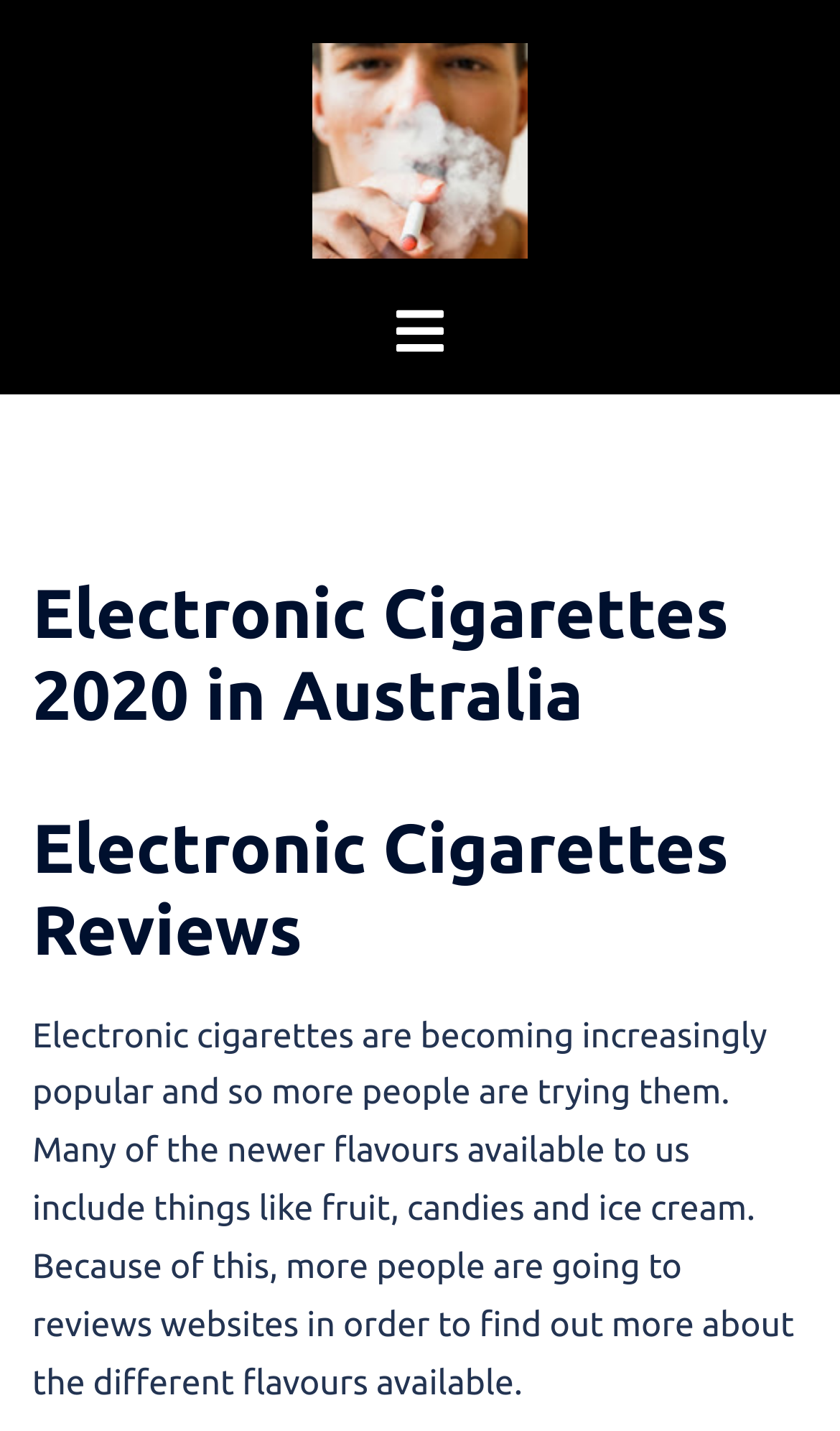What is the main topic of this webpage?
Using the image, give a concise answer in the form of a single word or short phrase.

Electronic Cigarettes